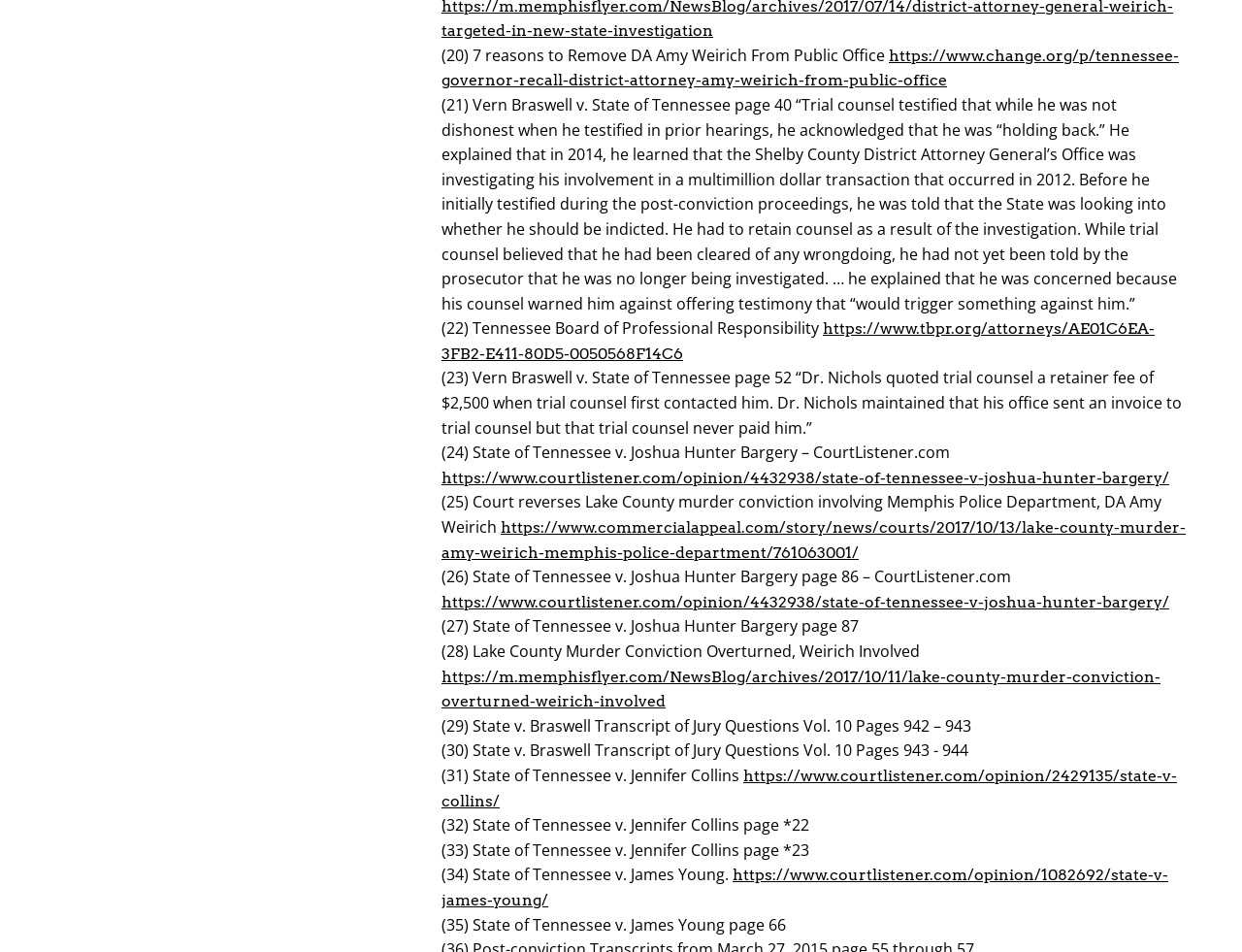What is the main topic of this webpage?
Please provide a comprehensive answer based on the visual information in the image.

Based on the webpage content, it appears to be a collection of articles and court cases related to DA Amy Weirich, suggesting that the main topic of this webpage is DA Amy Weirich.